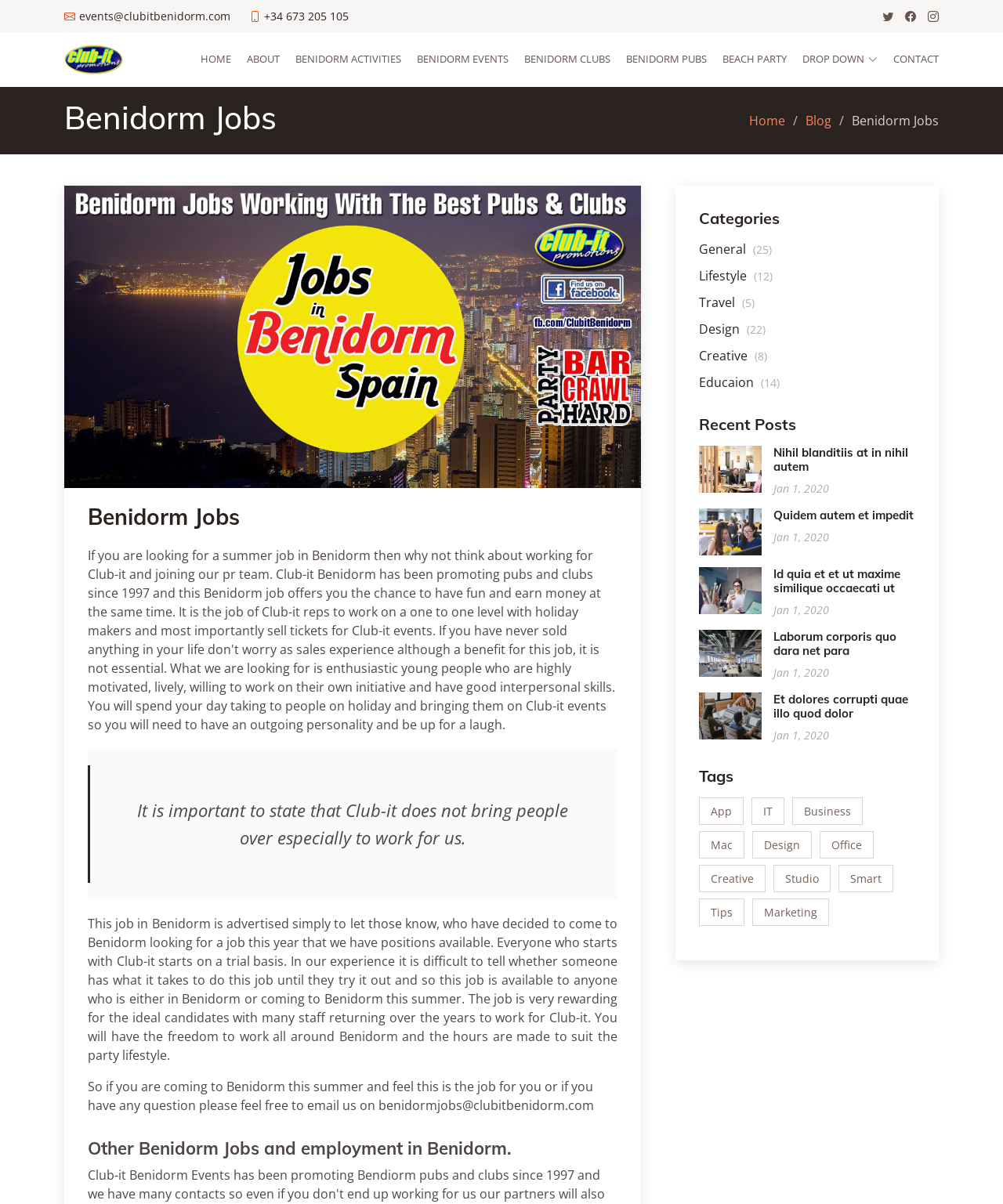Determine the bounding box for the HTML element described here: "General (25)". The coordinates should be given as [left, top, right, bottom] with each number being a float between 0 and 1.

[0.697, 0.2, 0.77, 0.214]